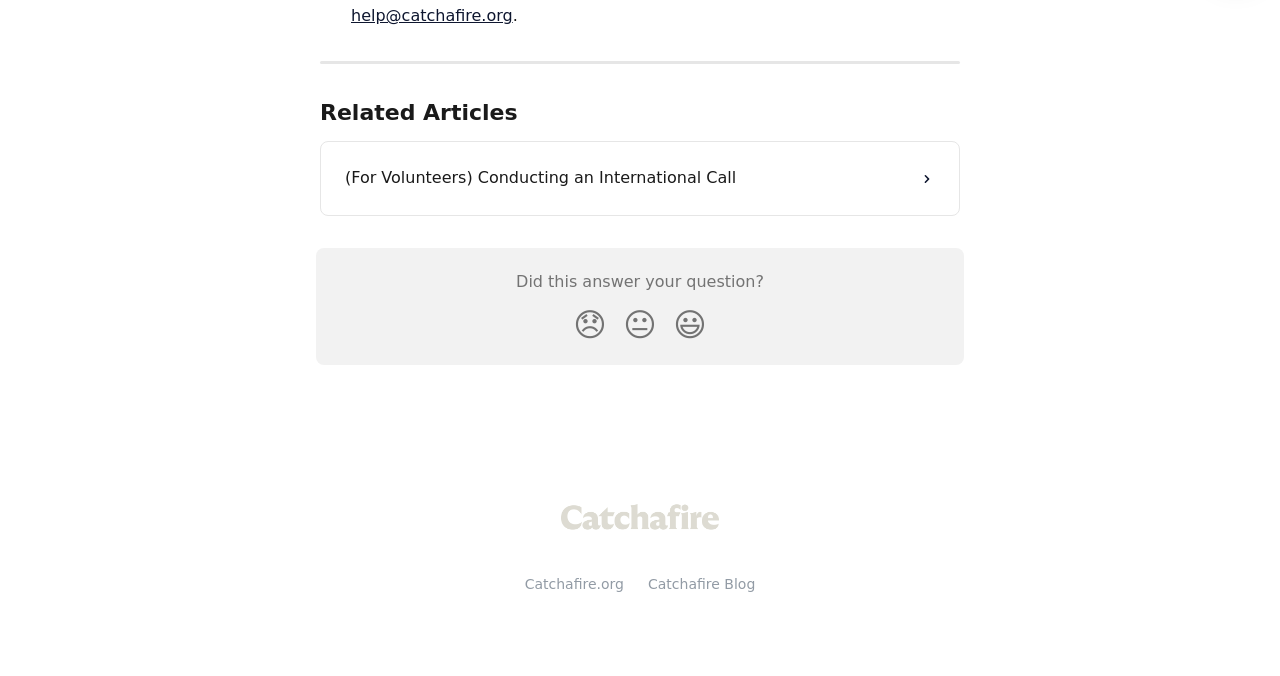Find the bounding box of the web element that fits this description: "alt="Catchafire Help Center"".

[0.439, 0.748, 0.561, 0.779]